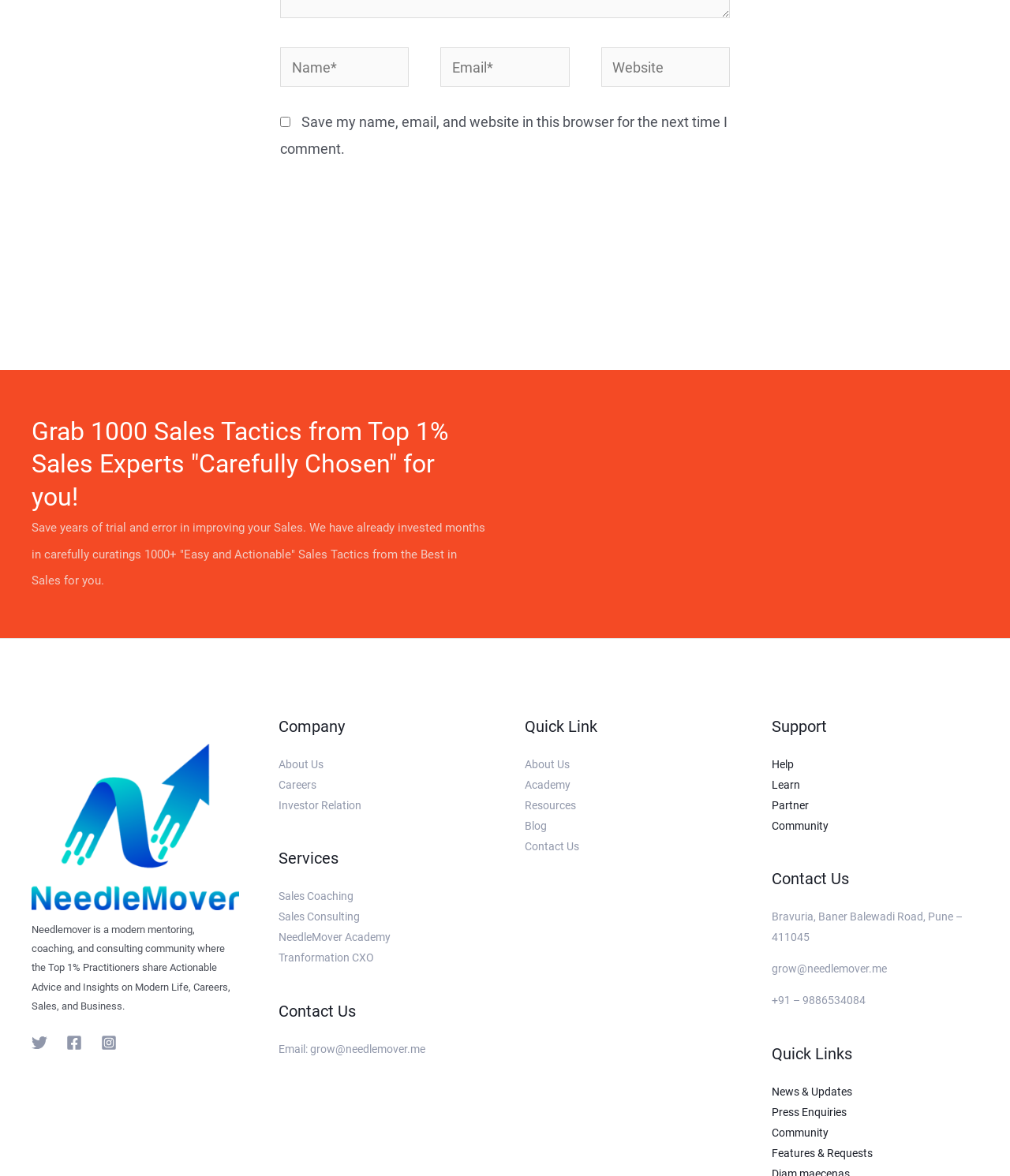Provide a brief response to the question using a single word or phrase: 
What is the purpose of the 'Save my name, email, and website in this browser for the next time I comment' checkbox?

To save user data